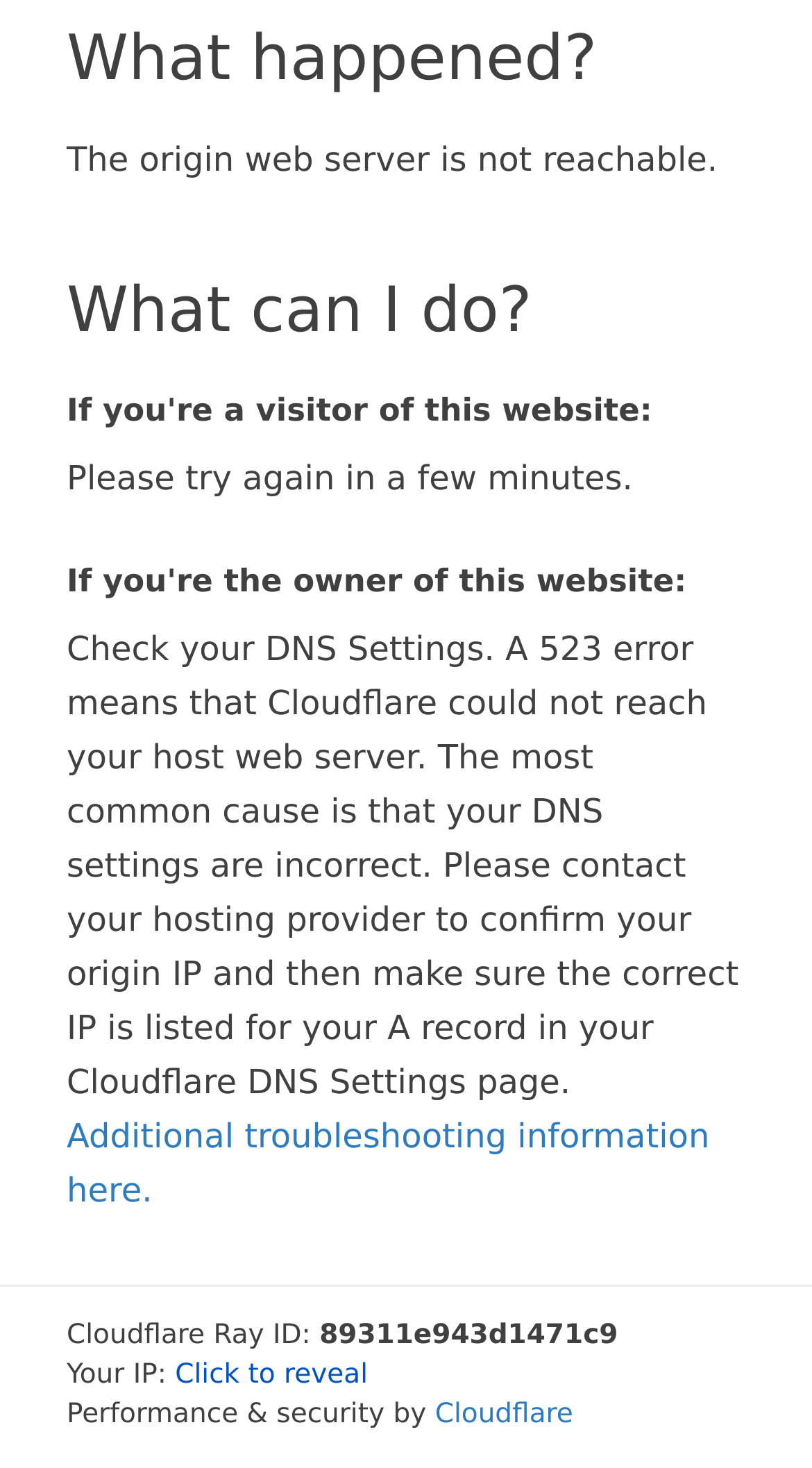Using the elements shown in the image, answer the question comprehensively: What is the recommended action for the website owner?

The webpage suggests that if you're the owner of this website, you should check your DNS settings as the most common cause of the error is incorrect DNS settings. This is mentioned in the StaticText element 'Check your DNS Settings. A 523 error means that Cloudflare could not reach your host web server.'.